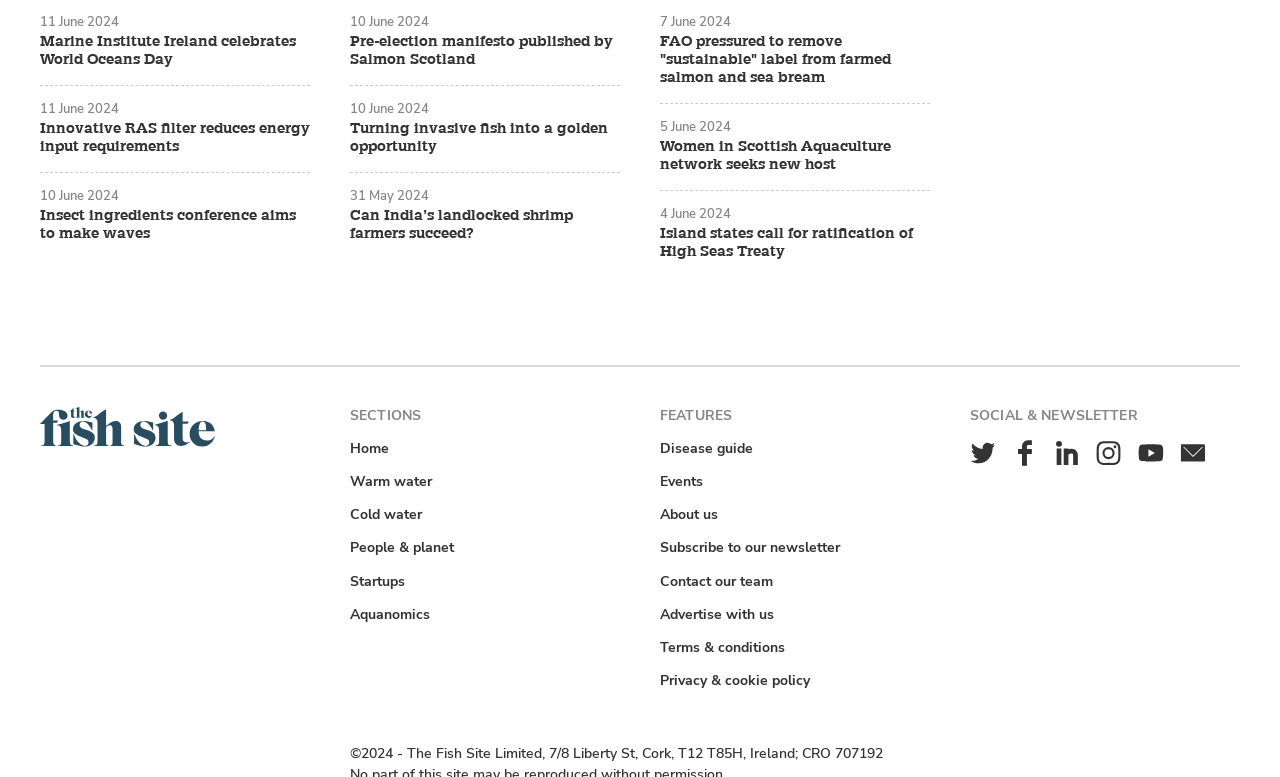What is the name of the website?
Craft a detailed and extensive response to the question.

I determined the name of the website by looking at the logo element with the text 'The Fish Site logo' and its corresponding image element.